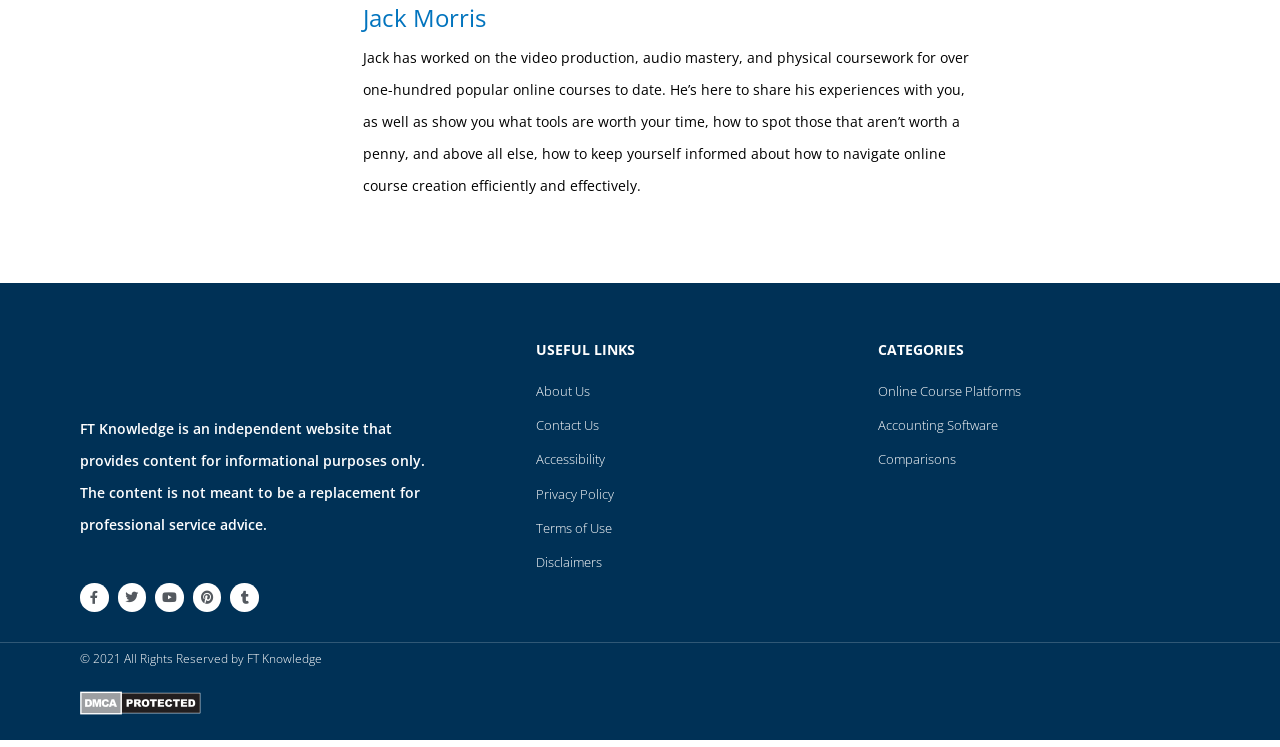What is the name of the person in the image?
Provide a well-explained and detailed answer to the question.

The image with the ID 'jack_morris' has a corresponding link with the text 'Jack Morris', which suggests that the person in the image is Jack Morris.